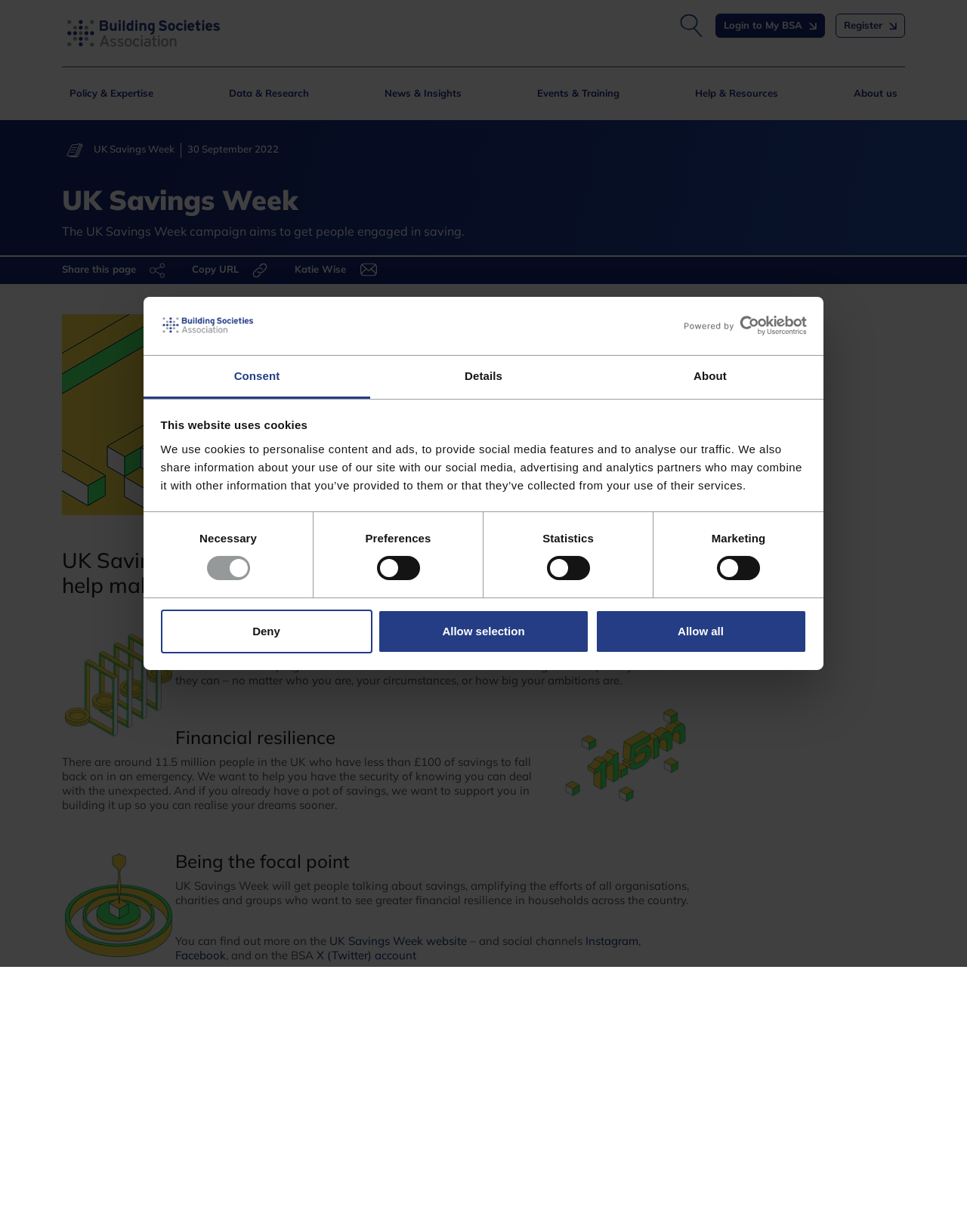Please specify the bounding box coordinates of the area that should be clicked to accomplish the following instruction: "View Policy & Expertise". The coordinates should consist of four float numbers between 0 and 1, i.e., [left, top, right, bottom].

[0.072, 0.07, 0.159, 0.084]